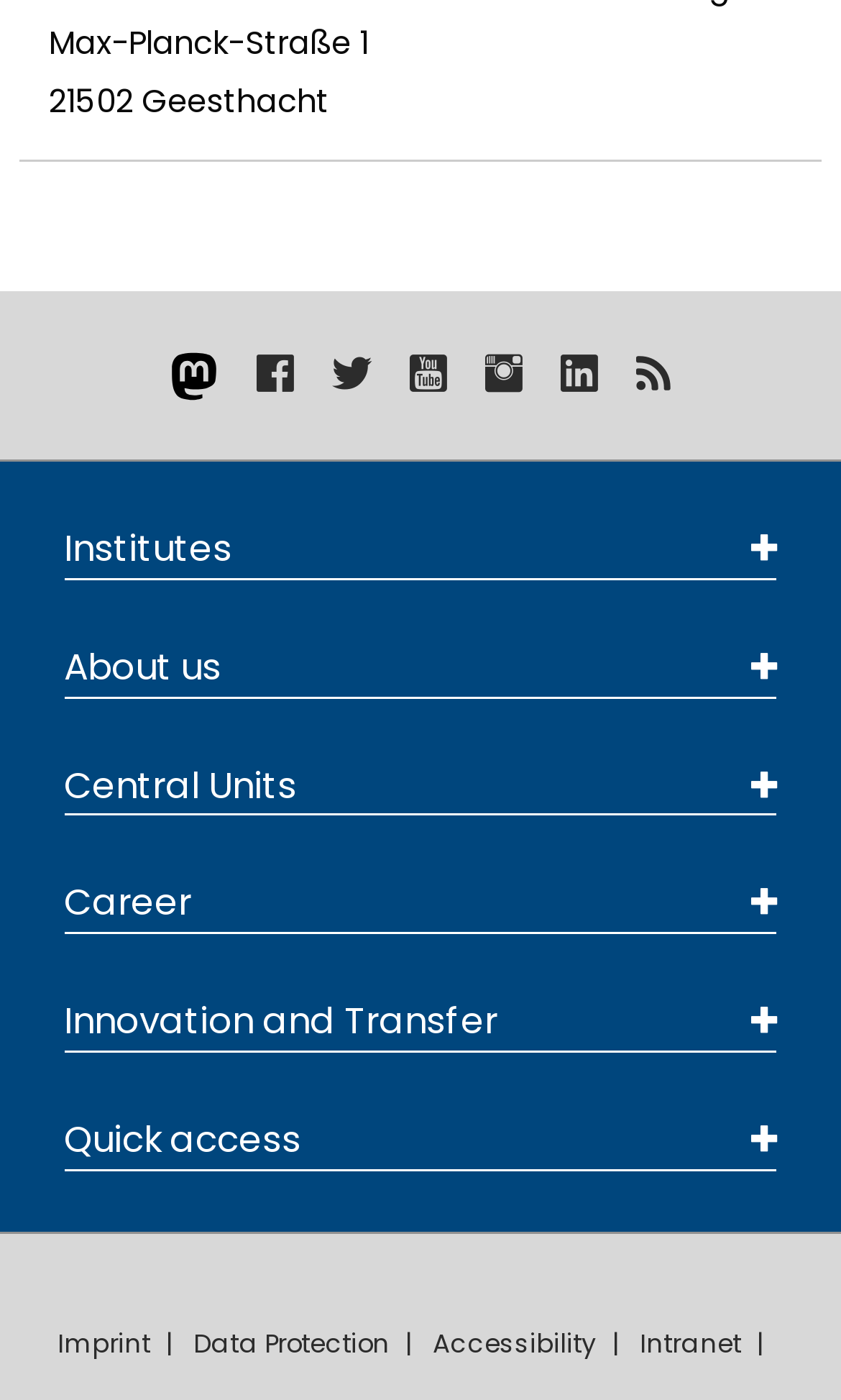Specify the bounding box coordinates (top-left x, top-left y, bottom-right x, bottom-right y) of the UI element in the screenshot that matches this description: Contact Us

None